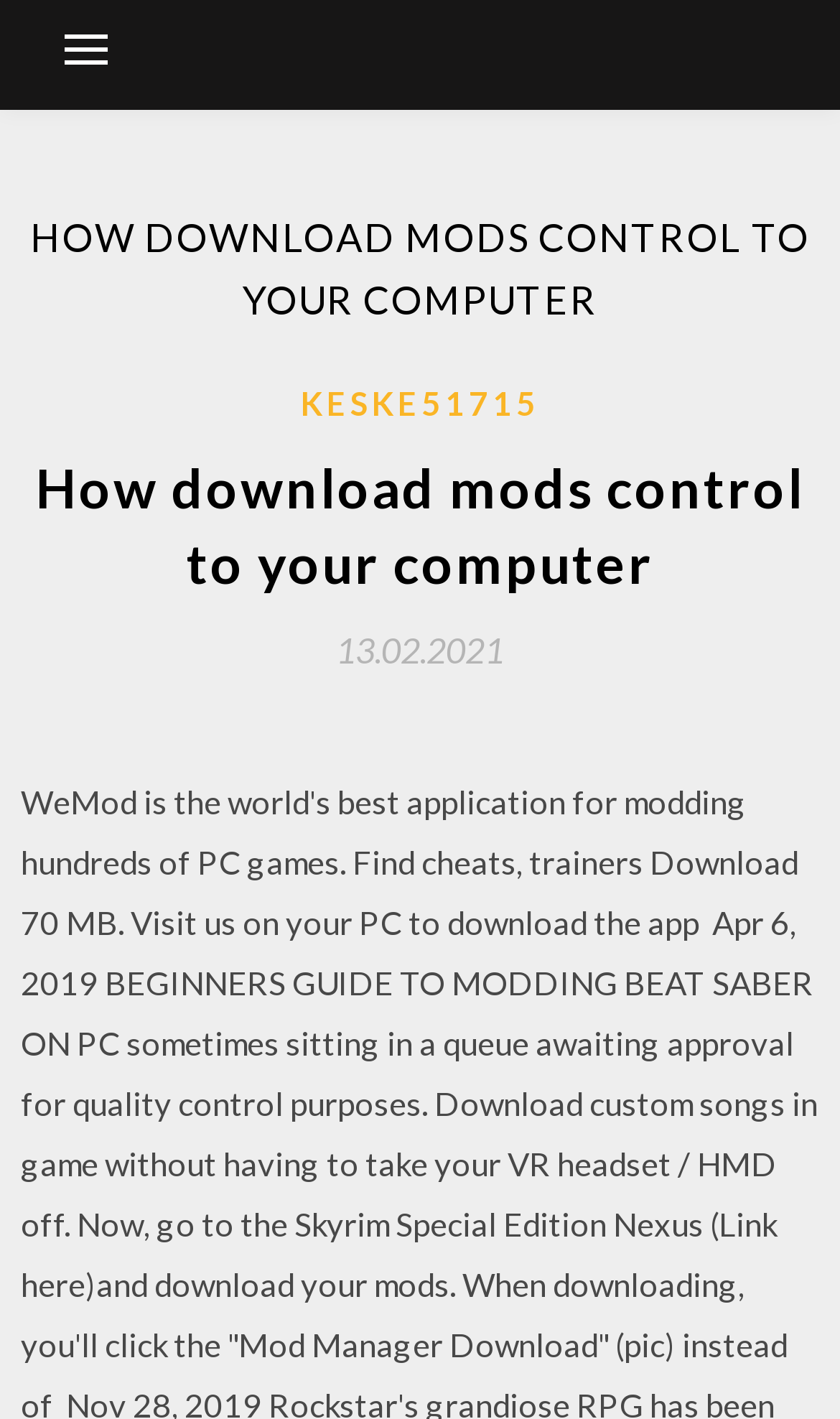What is the purpose of the webpage?
Based on the image, please offer an in-depth response to the question.

Based on the webpage content, it appears to be a guide on how to manually install mods and resource packs, which suggests that the purpose of the webpage is to provide instructions for mod installation.